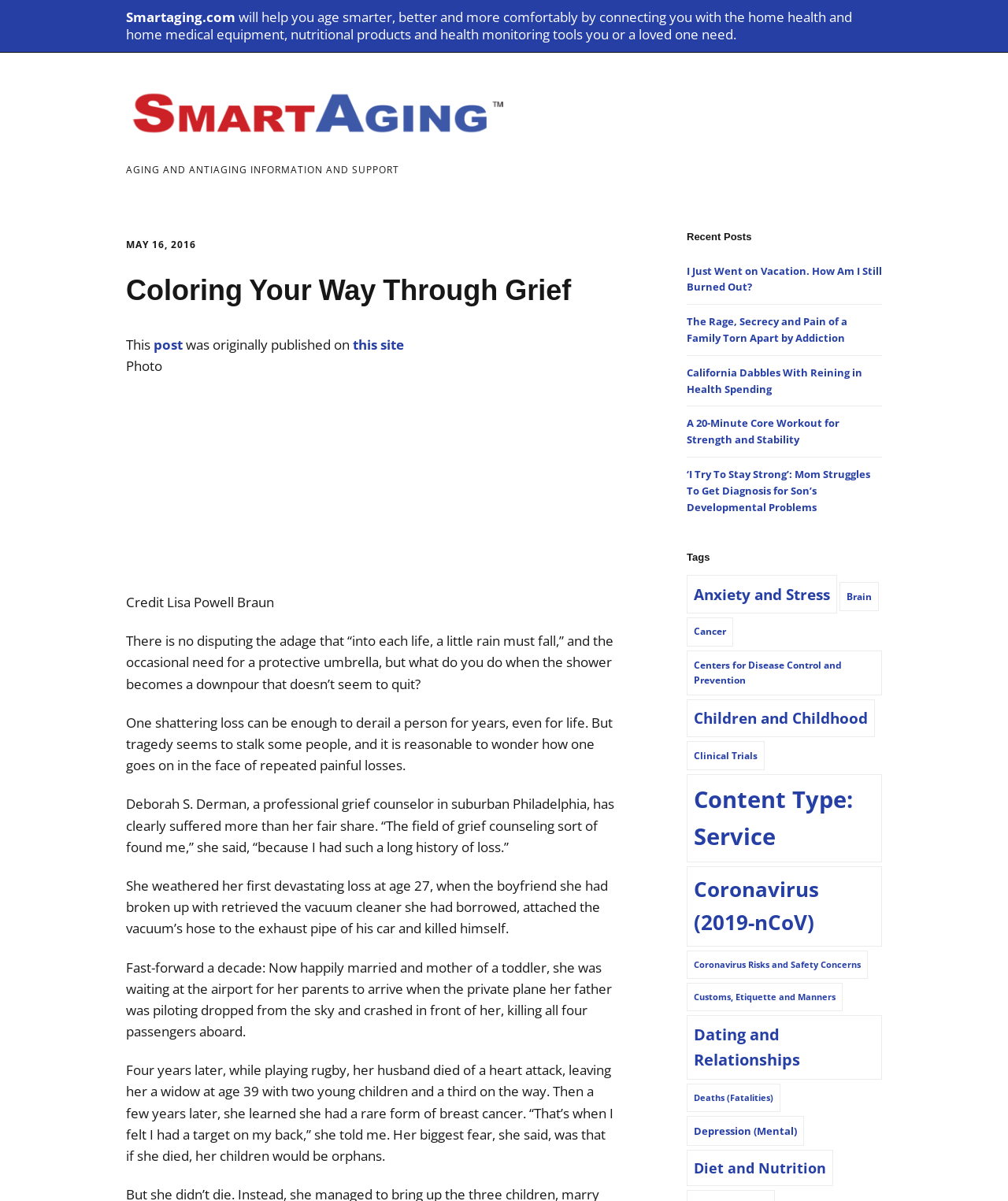Identify the bounding box of the UI element described as follows: "Customs, Etiquette and Manners". Provide the coordinates as four float numbers in the range of 0 to 1 [left, top, right, bottom].

[0.681, 0.819, 0.836, 0.842]